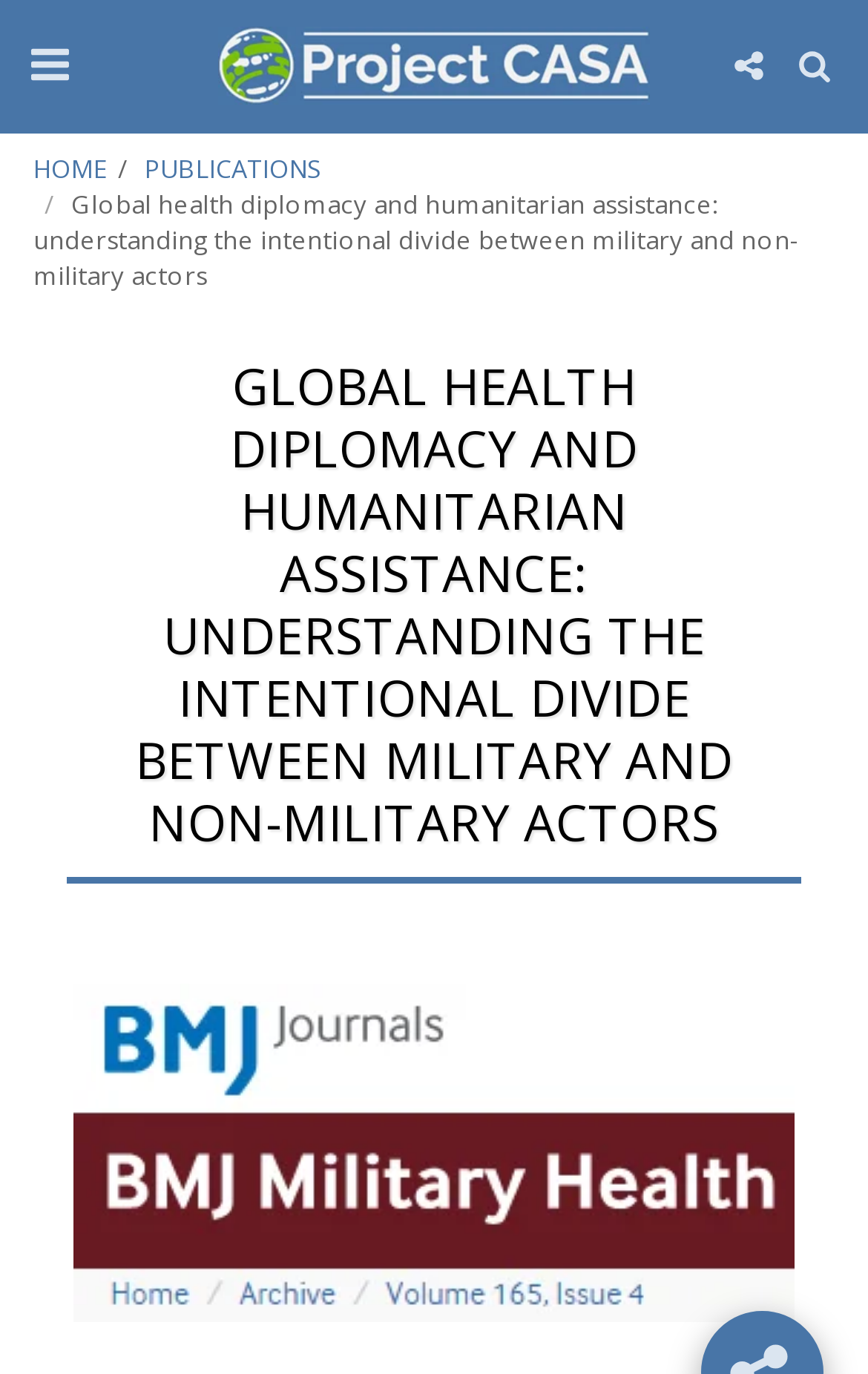Based on the element description alt="search", identify the bounding box of the UI element in the given webpage screenshot. The coordinates should be in the format (top-left x, top-left y, bottom-right x, bottom-right y) and must be between 0 and 1.

[0.9, 0.024, 0.974, 0.071]